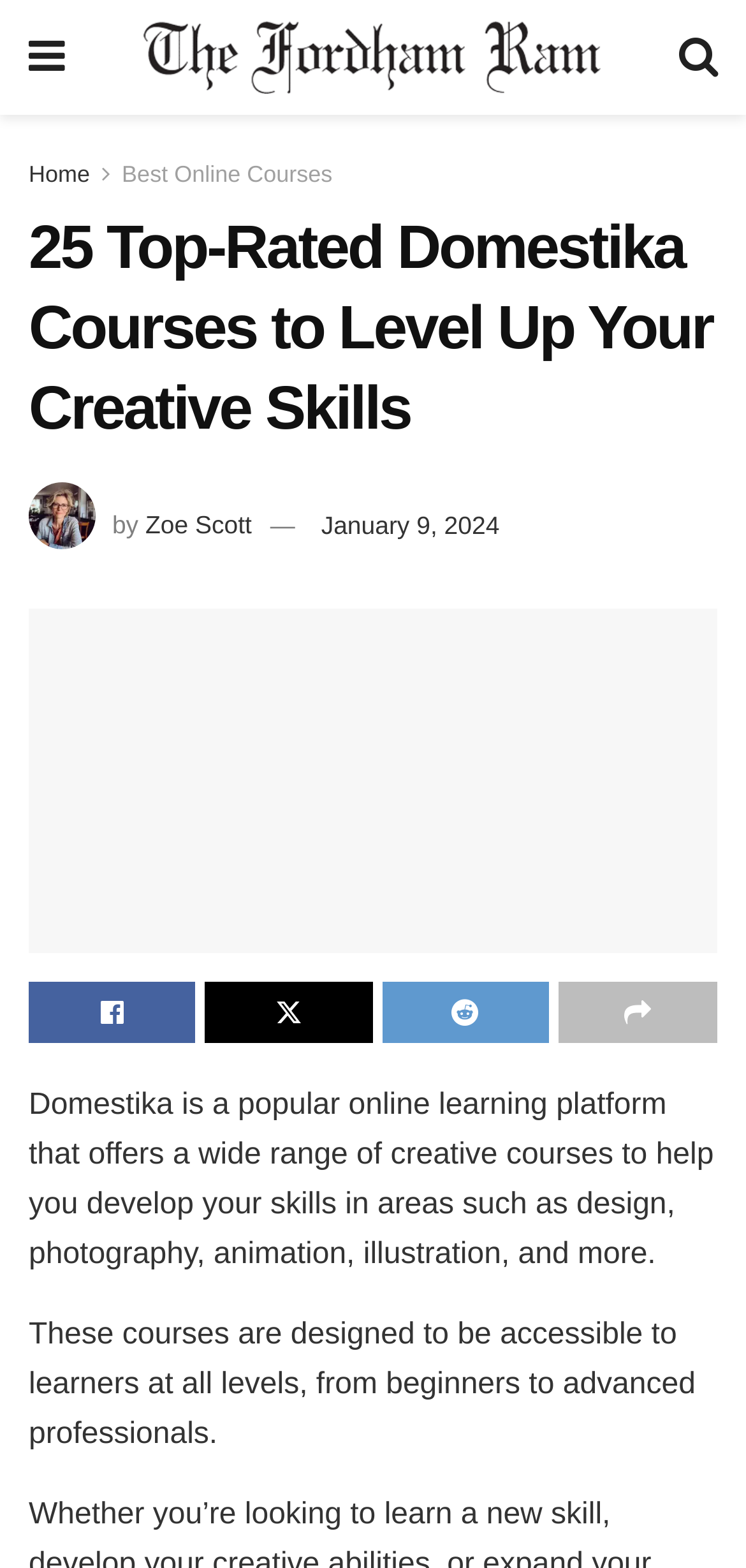Please find the bounding box coordinates of the element that you should click to achieve the following instruction: "Click the link to go to the homepage". The coordinates should be presented as four float numbers between 0 and 1: [left, top, right, bottom].

[0.038, 0.103, 0.121, 0.12]